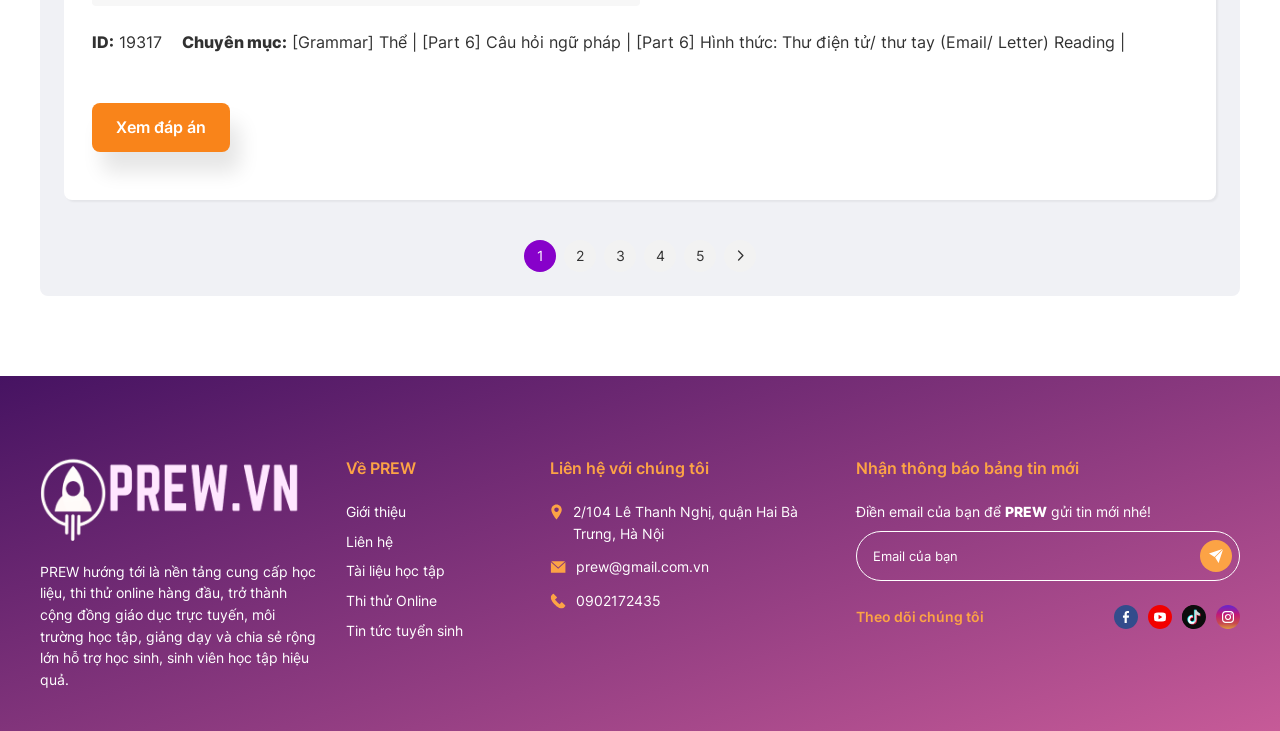Please determine the bounding box coordinates for the element that should be clicked to follow these instructions: "Click on the link to Part 6 Câu hỏi ngữ pháp".

[0.33, 0.044, 0.497, 0.072]